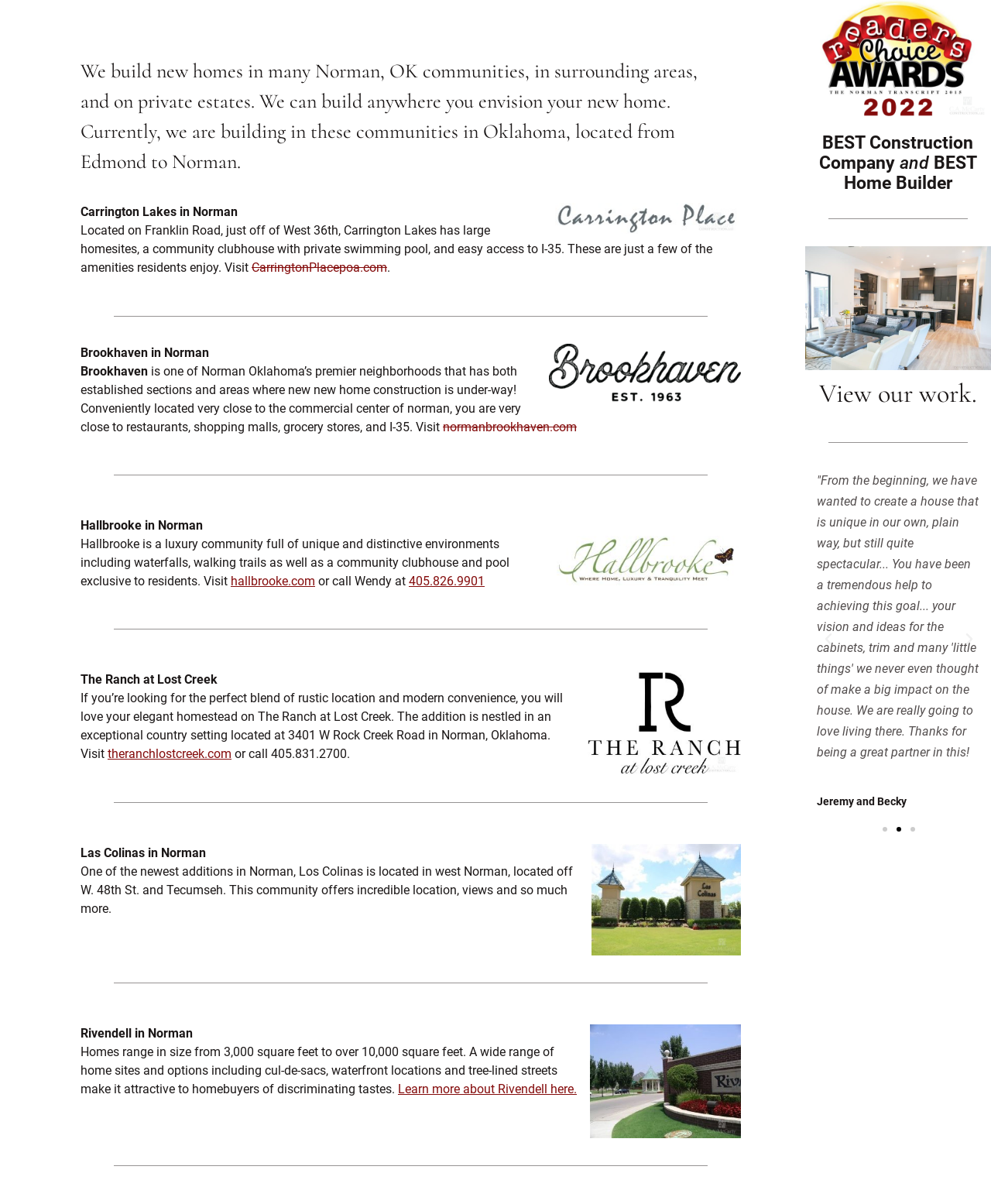Determine the bounding box coordinates for the HTML element mentioned in the following description: "Learn more about Rivendell here.". The coordinates should be a list of four floats ranging from 0 to 1, represented as [left, top, right, bottom].

[0.402, 0.899, 0.582, 0.911]